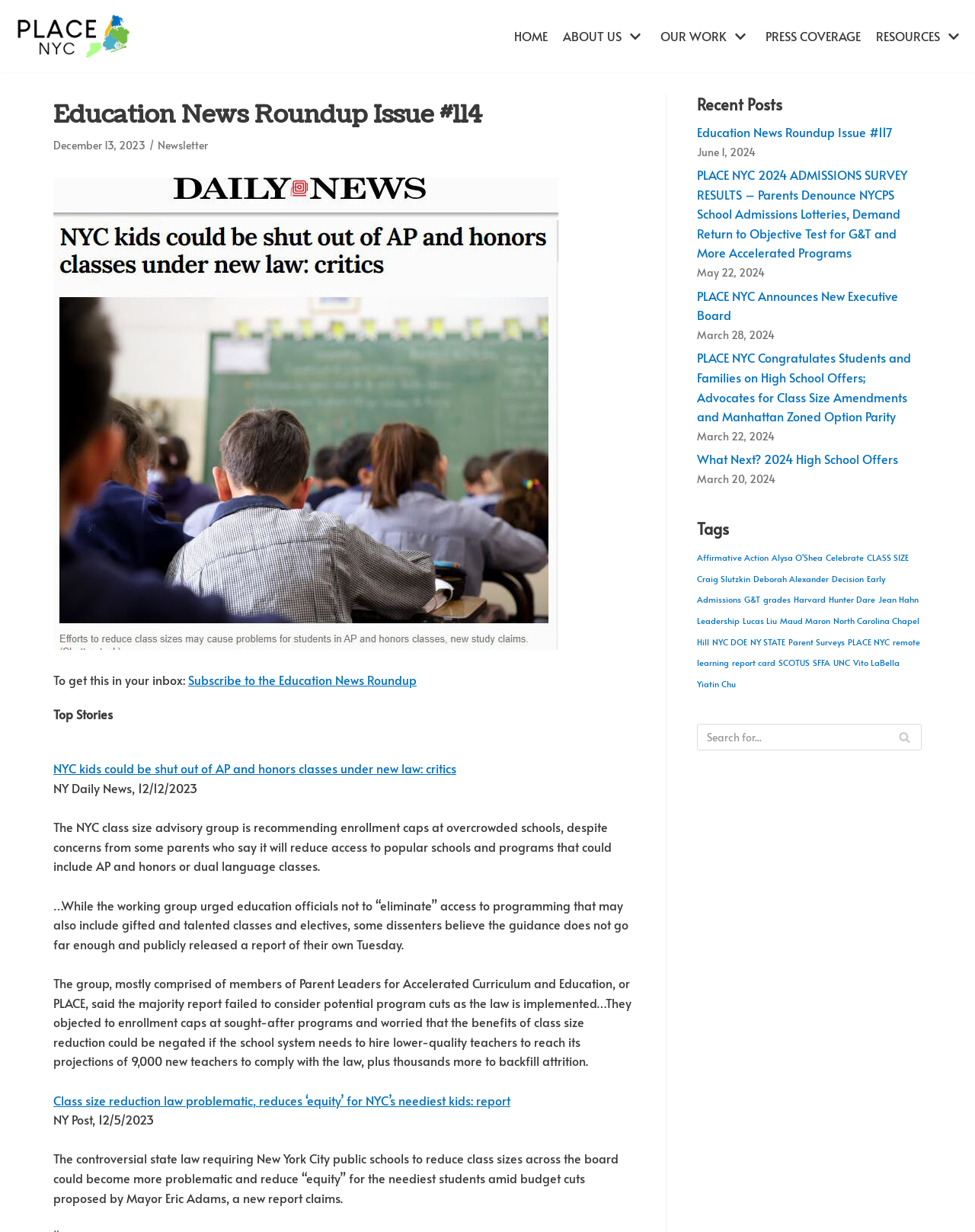Please identify the bounding box coordinates of the area that needs to be clicked to fulfill the following instruction: "View the 'Recent Posts'."

[0.715, 0.076, 0.802, 0.094]